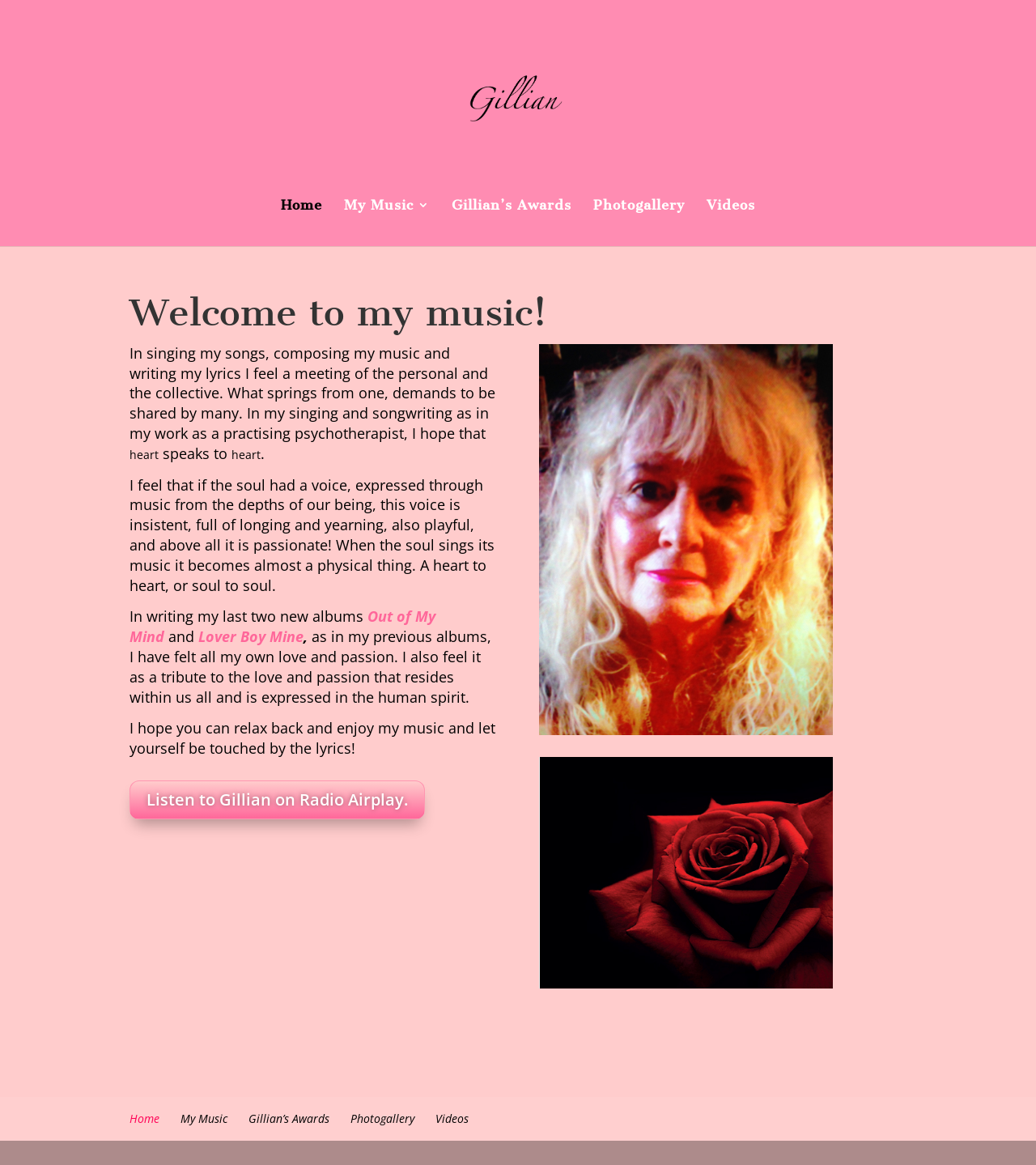Locate the headline of the webpage and generate its content.

Welcome to my music!